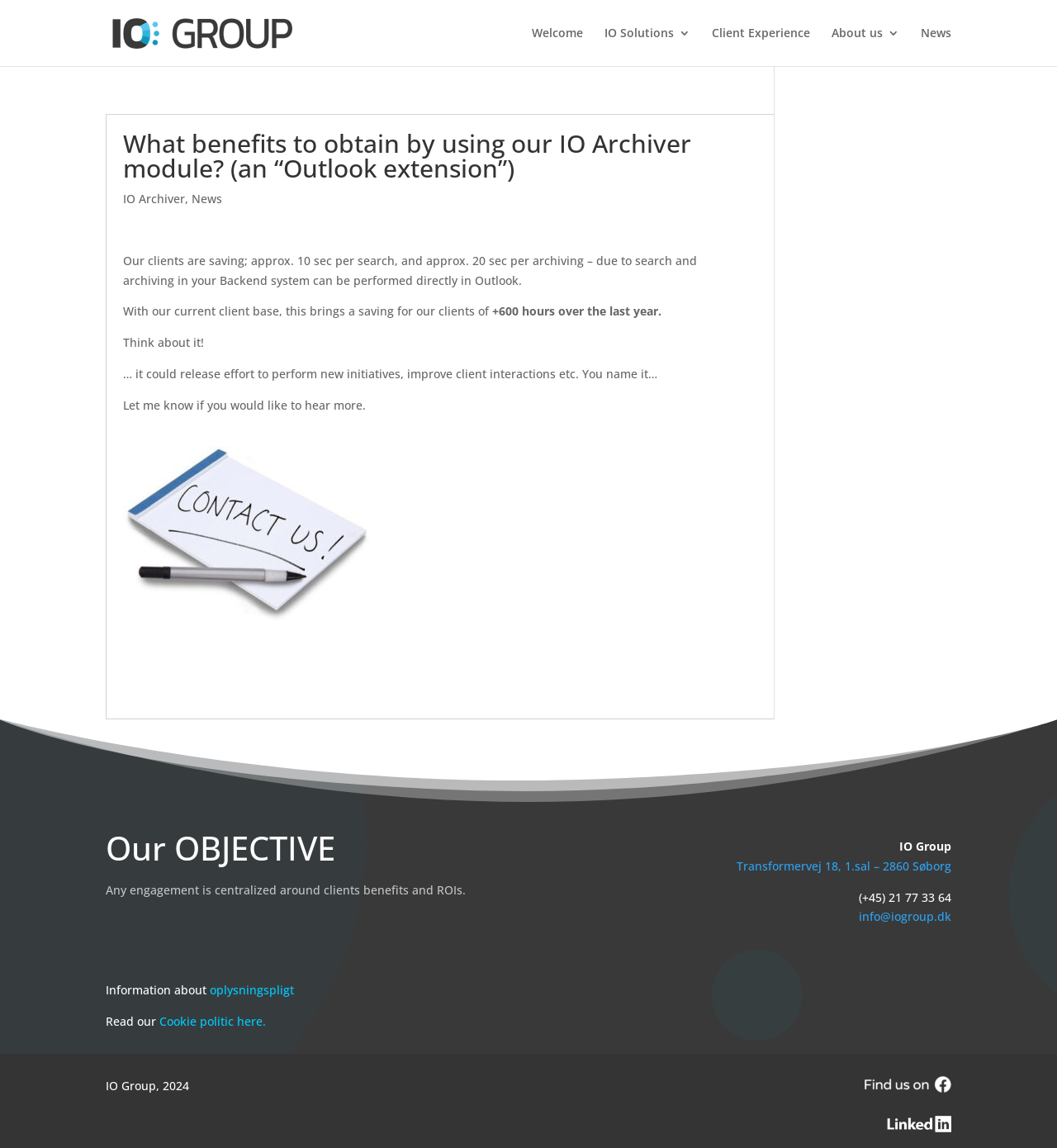Please specify the bounding box coordinates of the clickable region to carry out the following instruction: "Learn more about IO Archiver". The coordinates should be four float numbers between 0 and 1, in the format [left, top, right, bottom].

[0.116, 0.166, 0.175, 0.18]